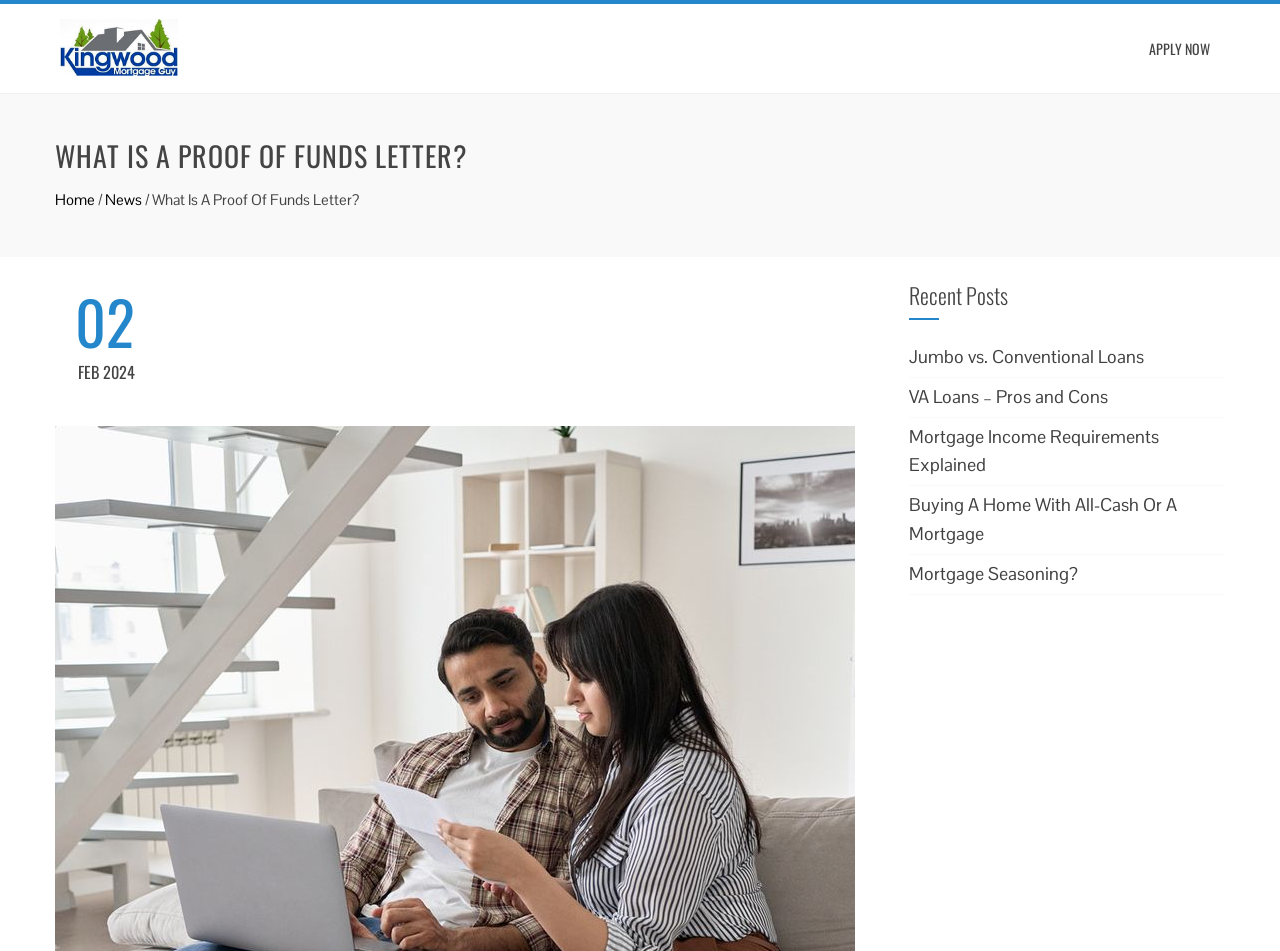Please answer the following question using a single word or phrase: 
What type of posts are listed in the right sidebar?

Recent Posts